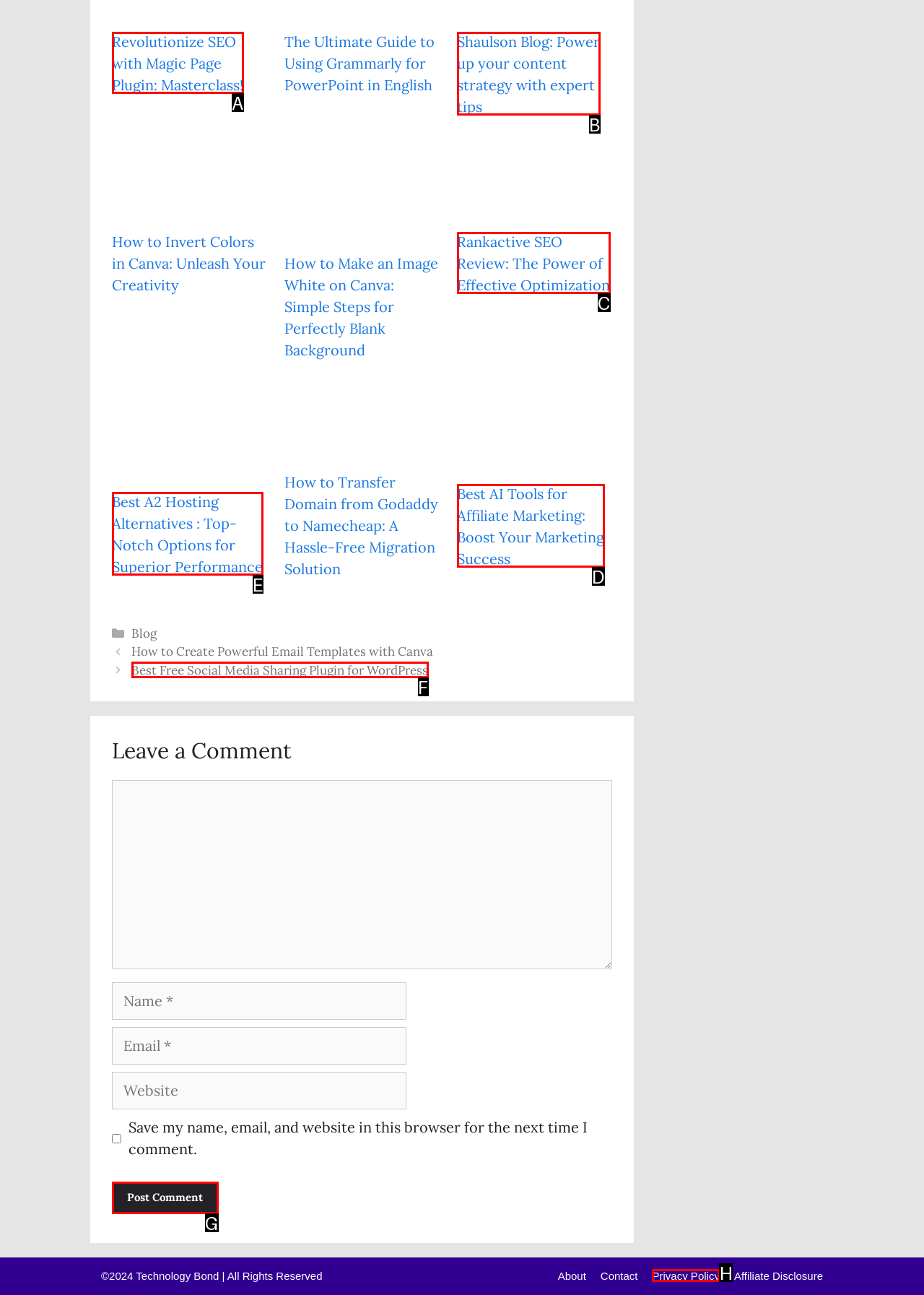Given the description: Privacy Policy, determine the corresponding lettered UI element.
Answer with the letter of the selected option.

H